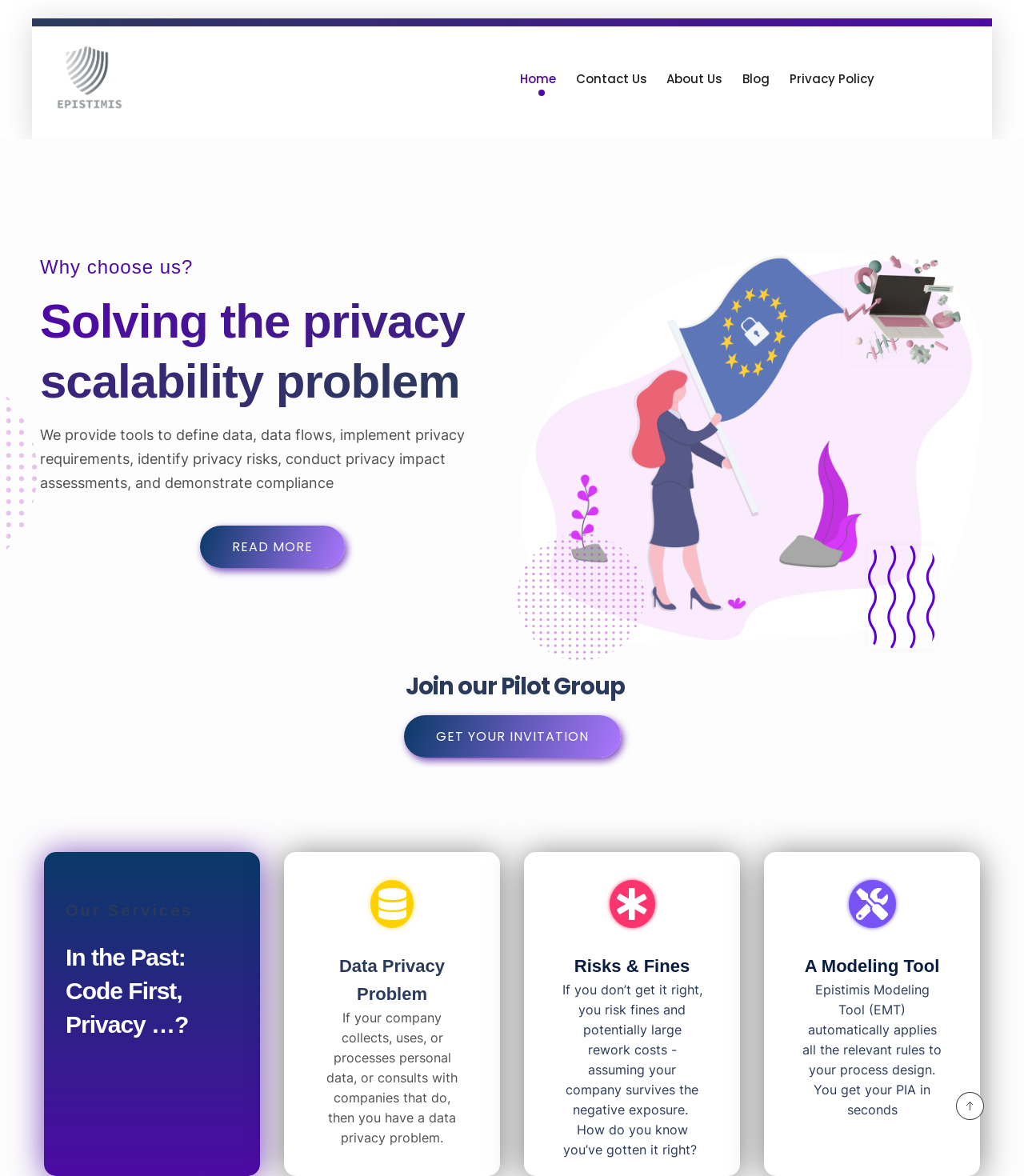Answer the following query with a single word or phrase:
What is the main purpose of this website?

Provide privacy tools